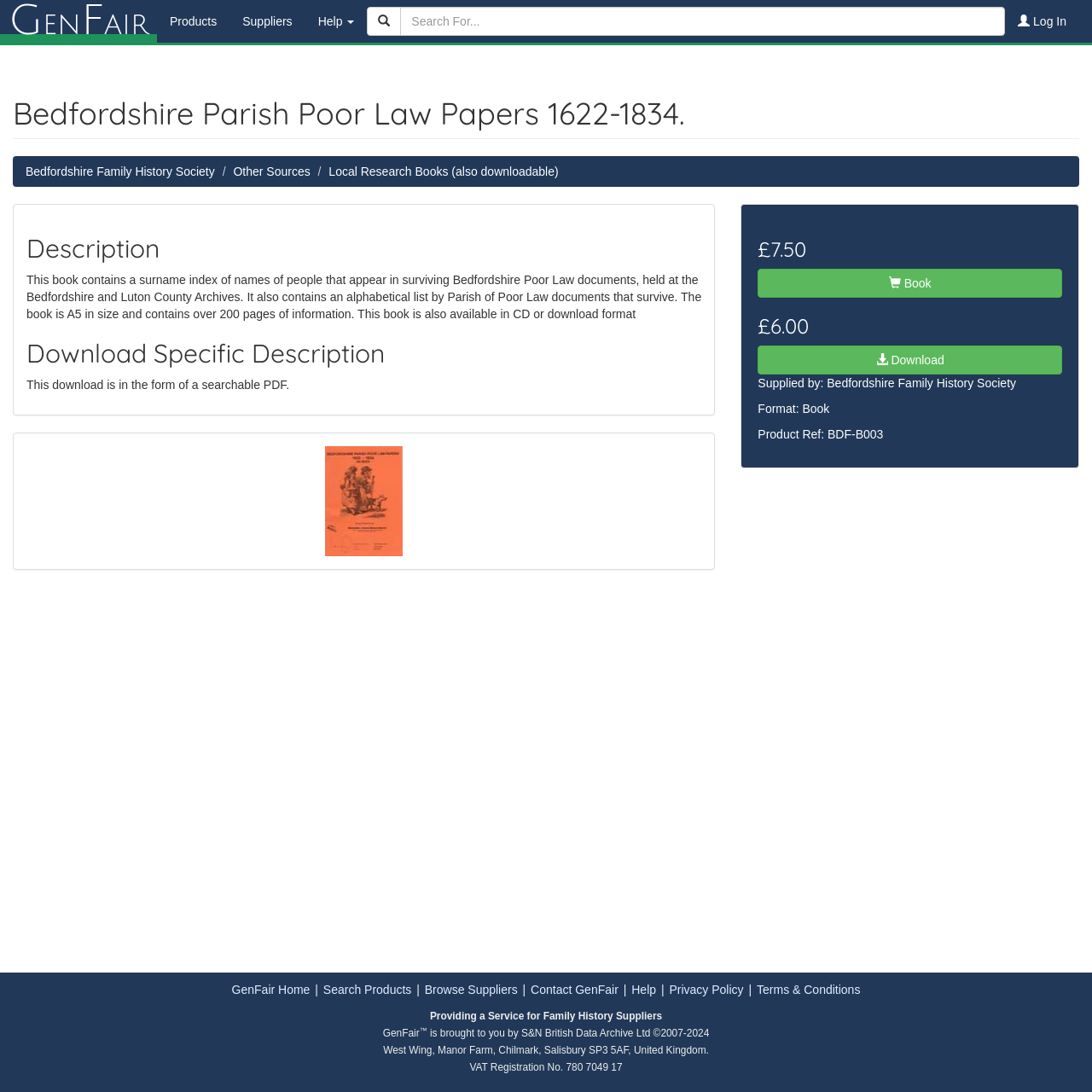Write an exhaustive caption that covers the webpage's main aspects.

The webpage is about a product called "Bedfordshire Parish Poor Law Papers 1622-1834" on the GenFair platform. At the top, there are several links, including "GenFair", "Products", "Suppliers", and "Help", as well as a search bar and a "Log In" button. 

Below the top navigation, there is a heading with the product title, followed by a link to the "Bedfordshire Family History Society" and other related links. 

The main content of the page is divided into sections. The first section describes the product, stating that it contains a surname index of people mentioned in Bedfordshire Poor Law documents, along with an alphabetical list of parishes with surviving documents. The book is available in A5 size and has over 200 pages of information. 

The next section provides information about downloading the product, which is available in a searchable PDF format. There is also a product image displayed. 

On the right side of the page, there are pricing options, with a "Book" option for £7.50 and a "Download" option for £6.00. The product is supplied by the Bedfordshire Family History Society. 

At the bottom of the page, there is a footer section with links to the GenFair home page, search products, browse suppliers, contact GenFair, help, privacy policy, and terms and conditions. There is also a copyright notice and a brief description of GenFair.